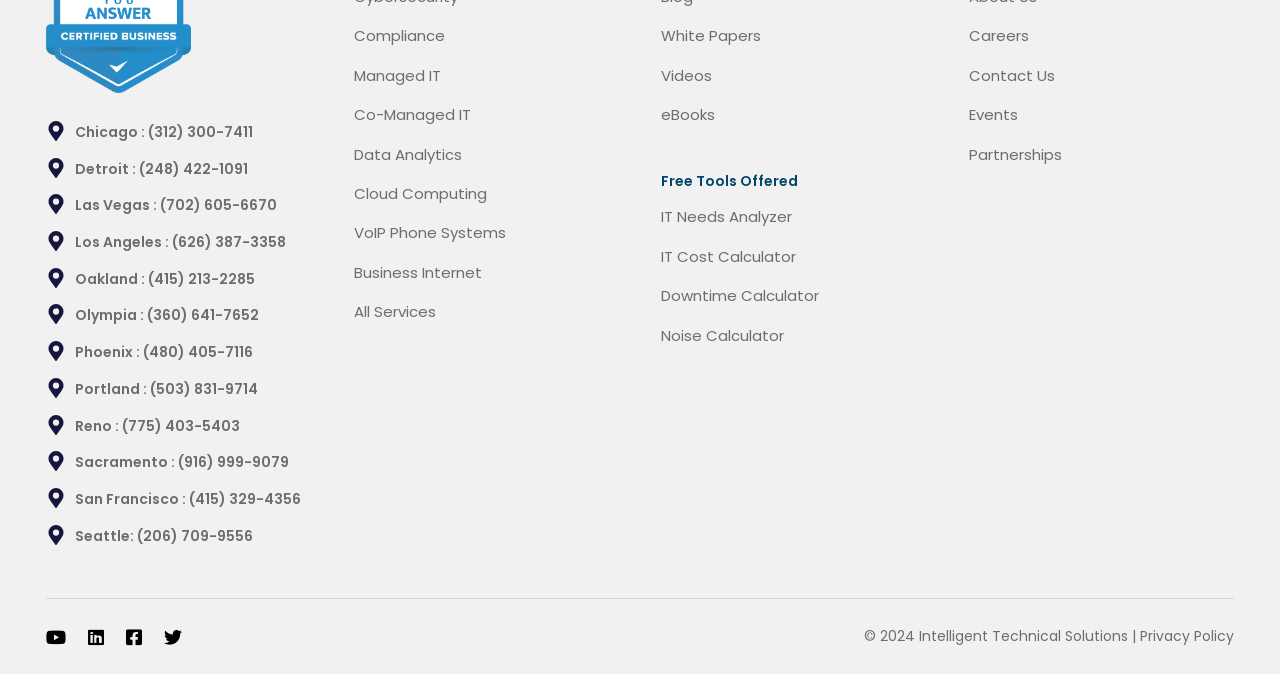Provide the bounding box coordinates for the area that should be clicked to complete the instruction: "Contact Us".

[0.757, 0.096, 0.824, 0.127]